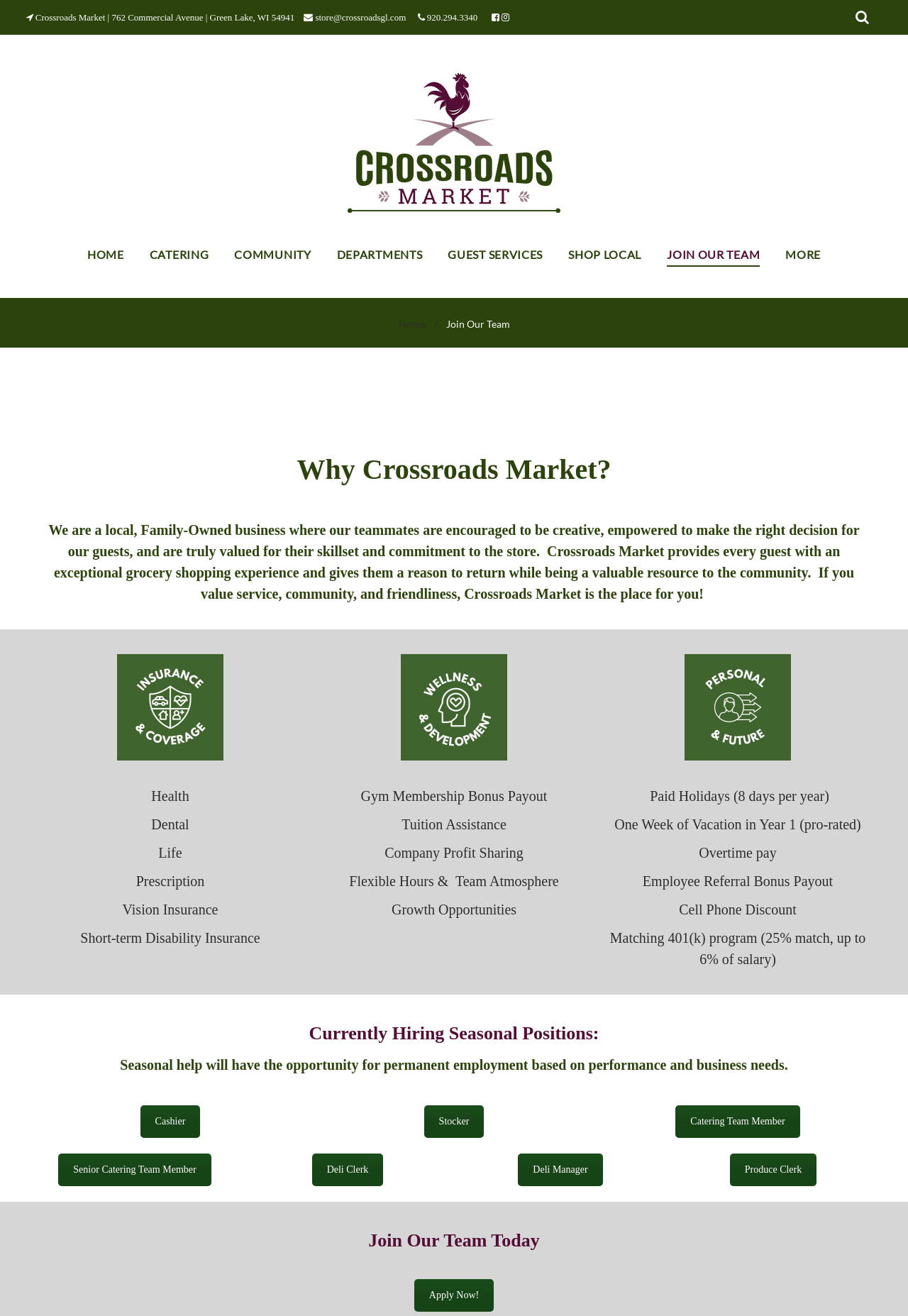Use a single word or phrase to answer the question: What is the address of Crossroads Market?

762 Commercial Avenue, Green Lake, WI 54941